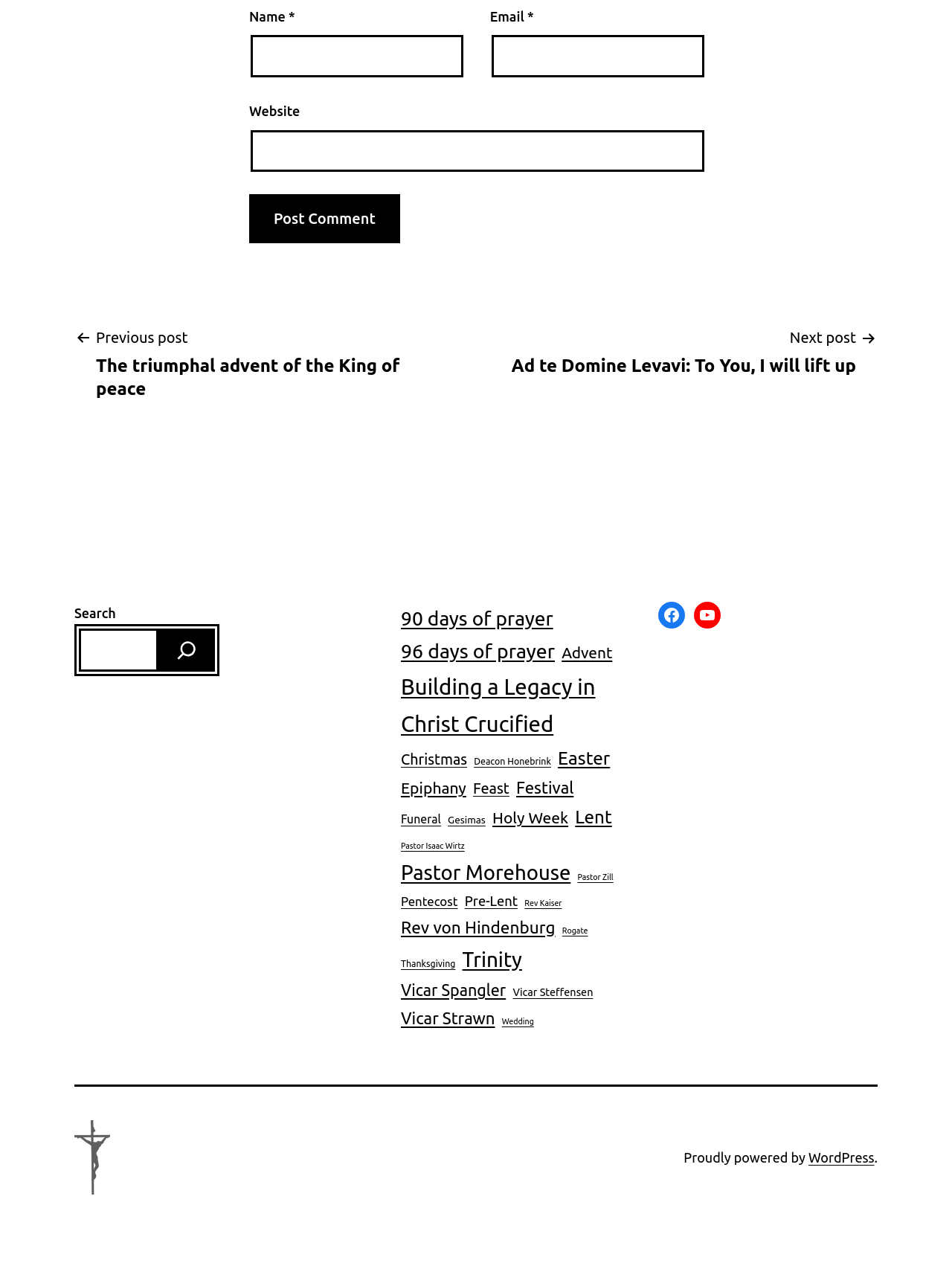What is the name of the church associated with this website?
Provide a fully detailed and comprehensive answer to the question.

The link 'Catalina Lutheran Church' is located at the bottom of the webpage, and it has an image associated with it, suggesting that it is the name of the church associated with this website.